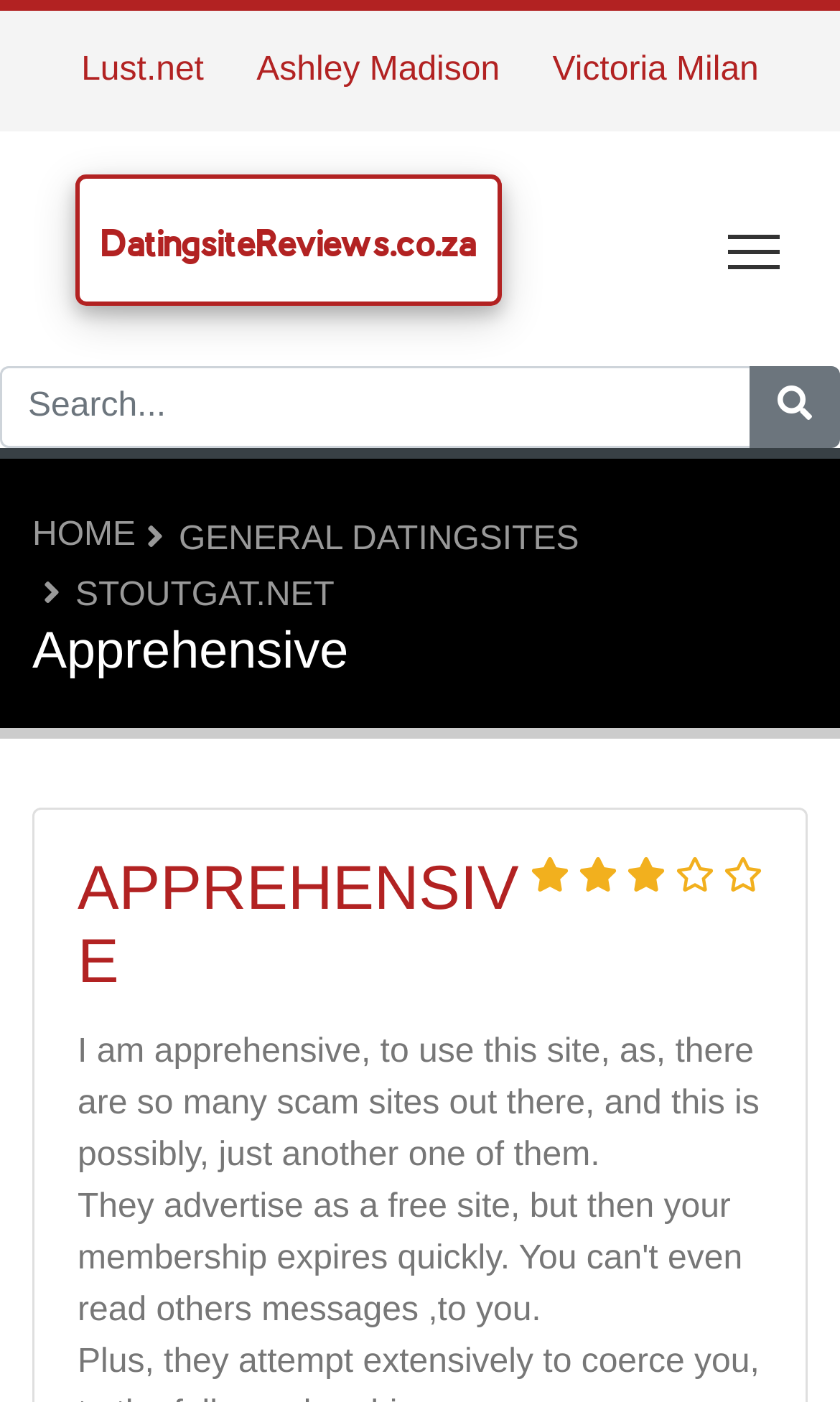What is the function of the button?
Using the visual information, answer the question in a single word or phrase.

Search